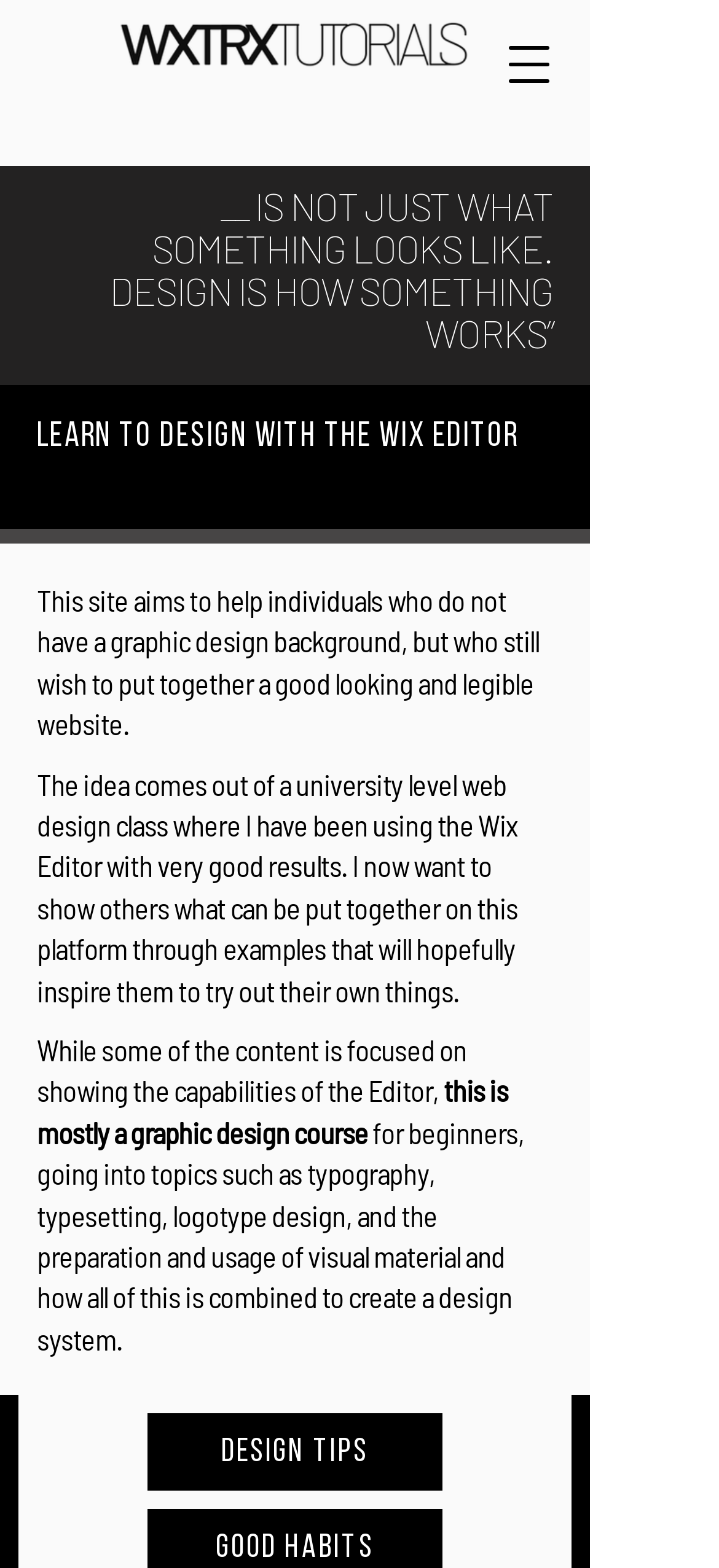What is the main topic of this website?
Based on the content of the image, thoroughly explain and answer the question.

Based on the webpage content, especially the headings and static text, it is clear that the main topic of this website is teaching non-designers how to create good-looking websites using the Wix Editor.